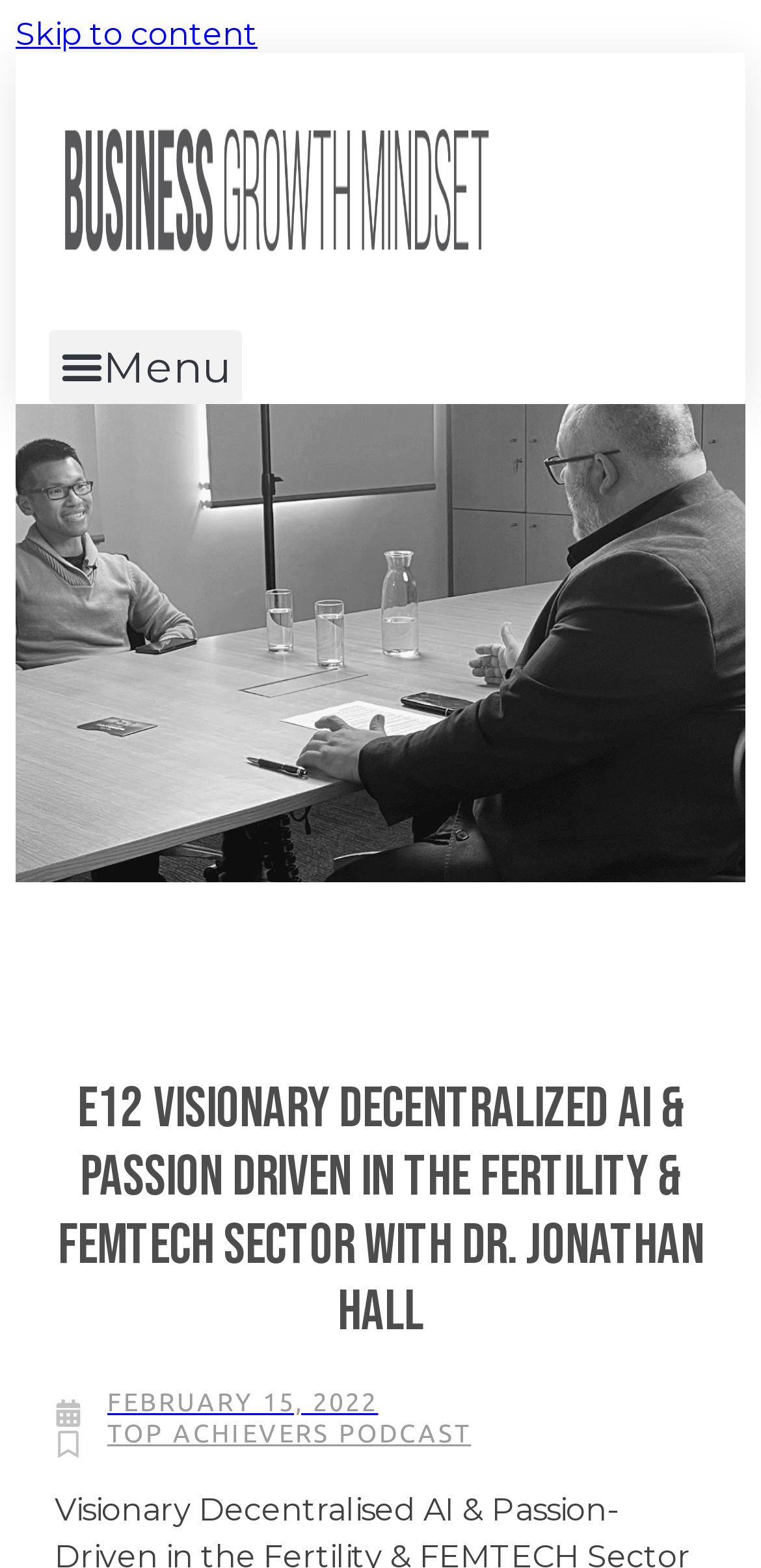Refer to the screenshot and give an in-depth answer to this question: Is the menu toggle button expanded?

I found the state of the menu toggle button by looking at the button element with the text 'Menu Toggle' which has an attribute 'expanded' set to 'False'.